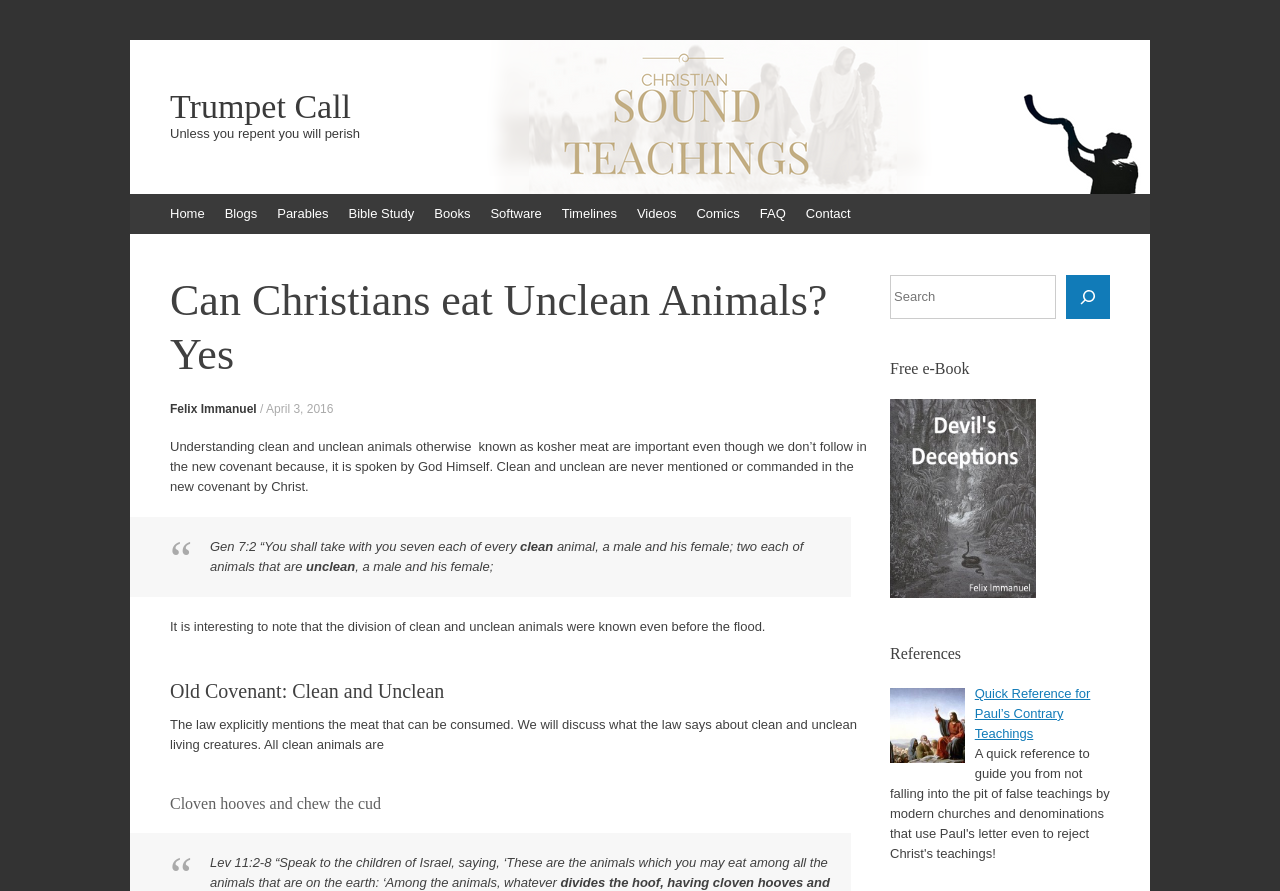Given the element description April 3, 2016, identify the bounding box coordinates for the UI element on the webpage screenshot. The format should be (top-left x, top-left y, bottom-right x, bottom-right y), with values between 0 and 1.

[0.208, 0.451, 0.26, 0.467]